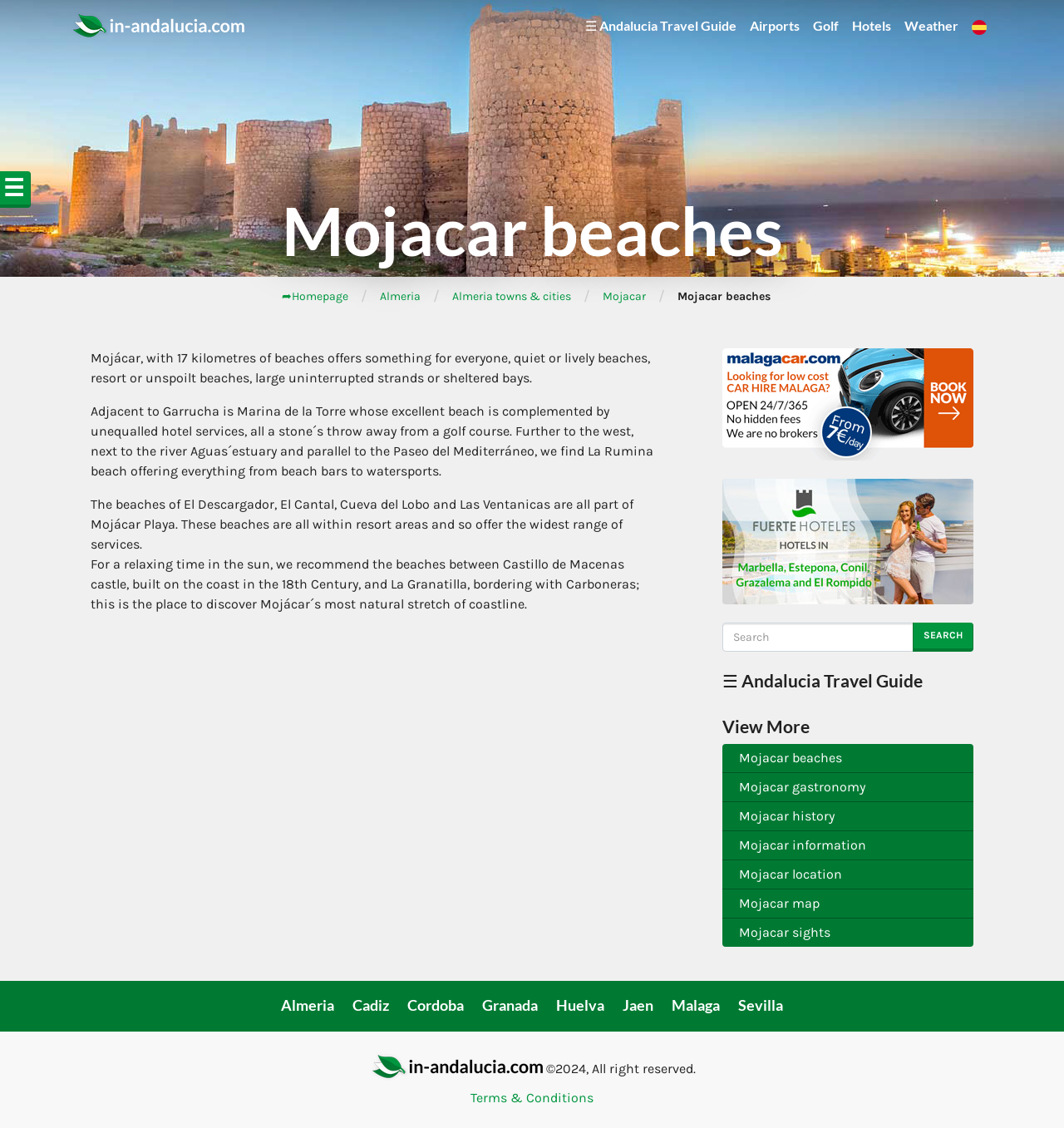Please use the details from the image to answer the following question comprehensively:
What is the name of the river mentioned in the text?

The text mentions, 'Further to the west, next to the river Aguas´estuary and parallel to the Paseo del Mediterráneo, we find La Rumina beach offering everything from beach bars to watersports.'